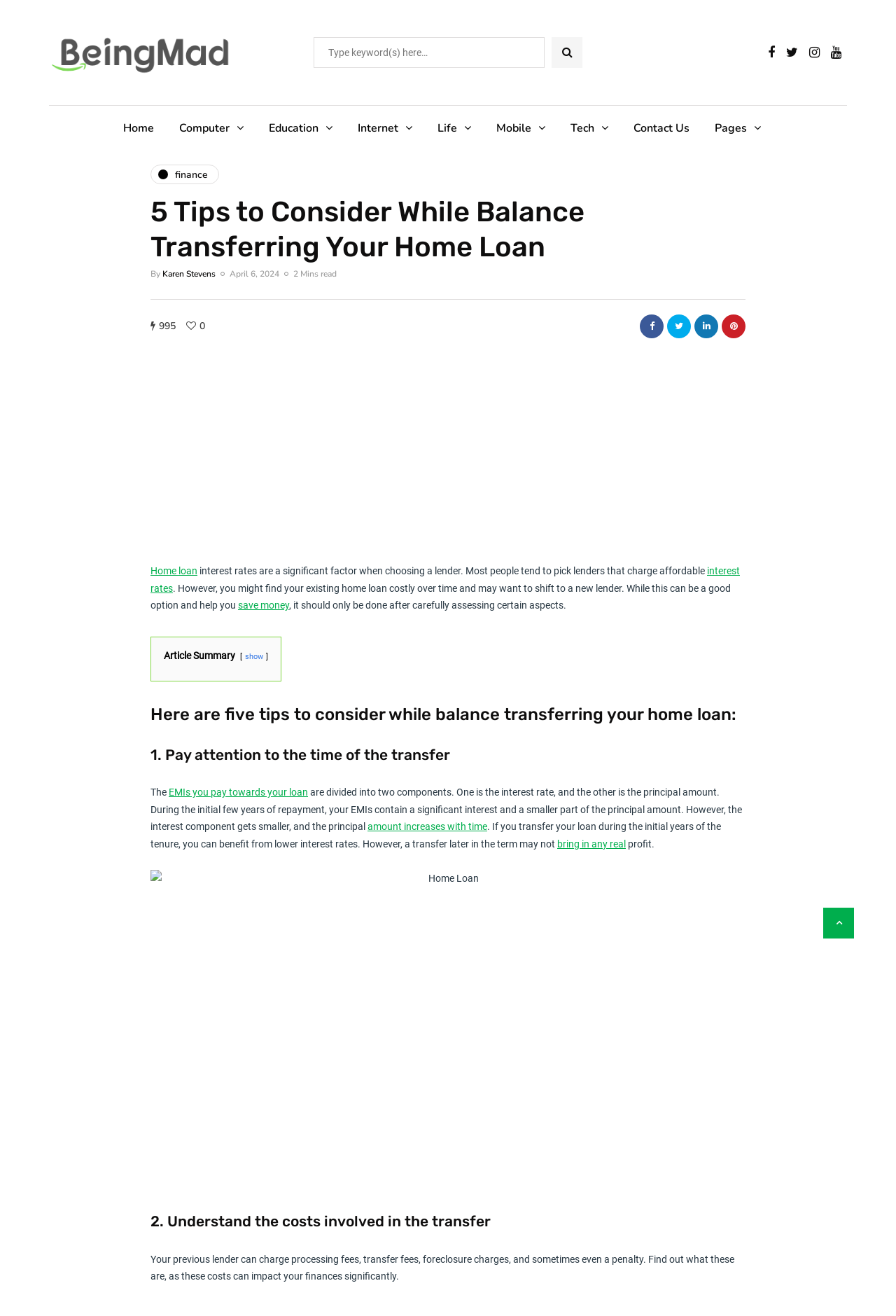Identify the bounding box coordinates of the region that needs to be clicked to carry out this instruction: "Contact Us". Provide these coordinates as four float numbers ranging from 0 to 1, i.e., [left, top, right, bottom].

[0.693, 0.086, 0.783, 0.109]